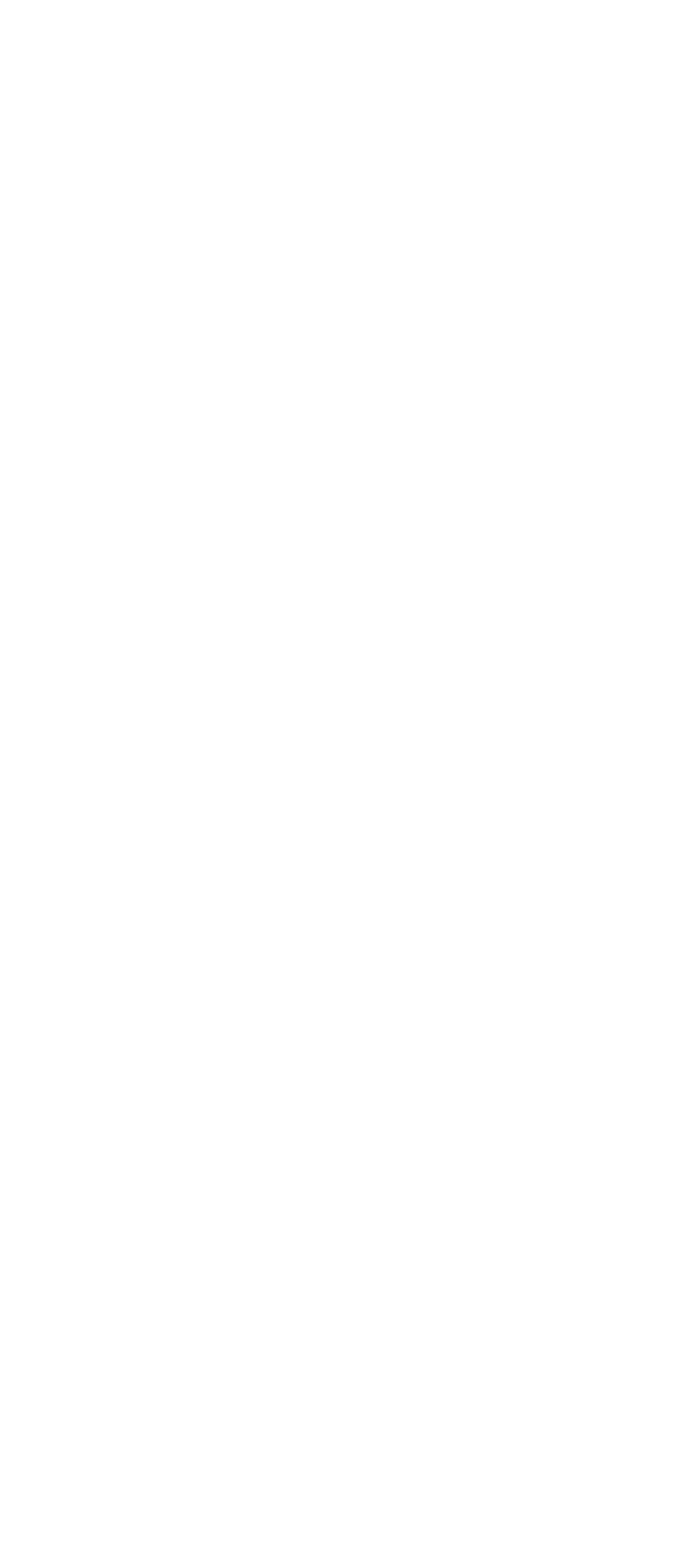What is the purpose of the '*' symbol next to some fields?
Please respond to the question thoroughly and include all relevant details.

The '*' symbol next to some fields, such as 'Company Name' and 'Contact Name', indicates that these fields are required and must be filled in before submitting the application or registration.